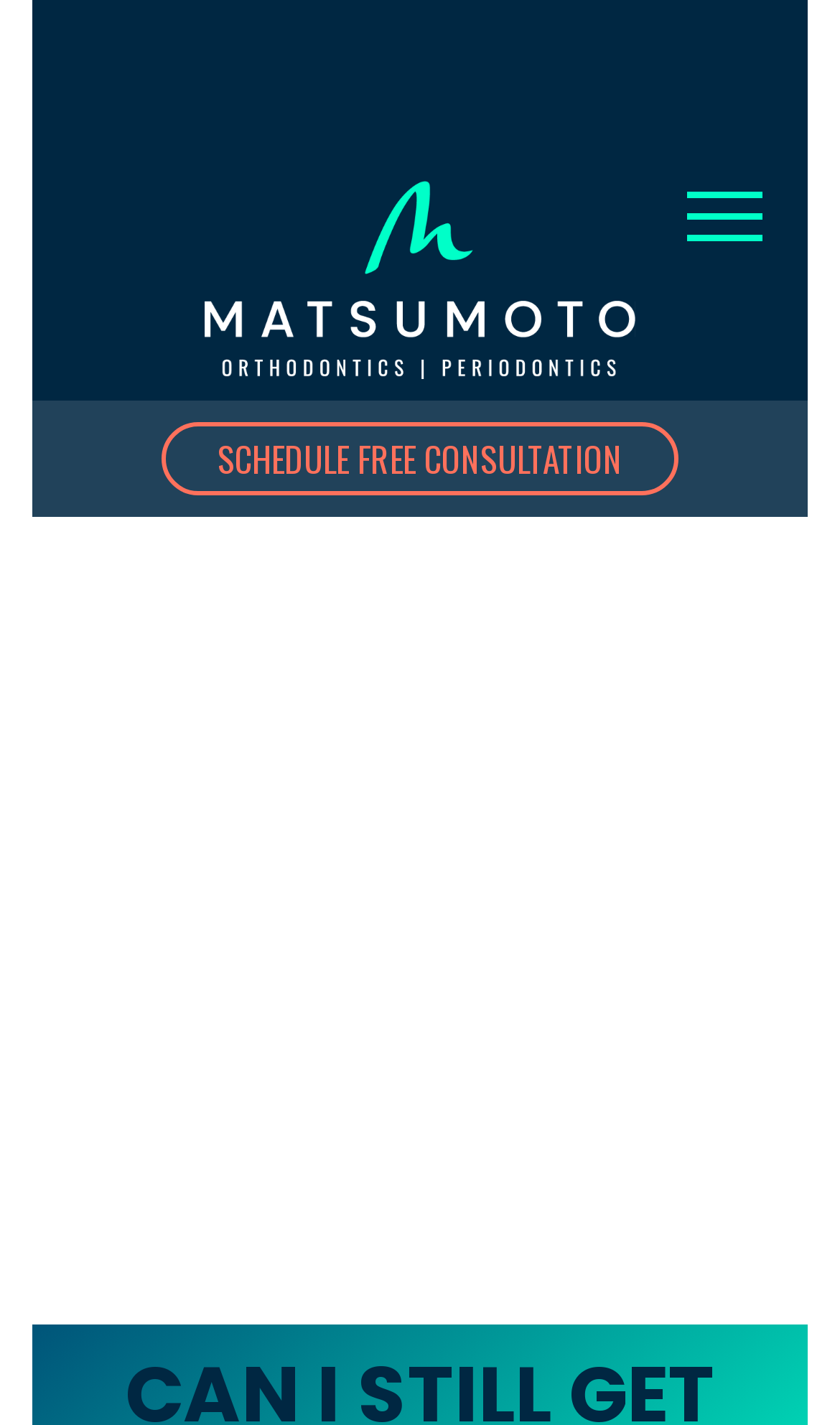Extract the bounding box coordinates for the HTML element that matches this description: "Menu". The coordinates should be four float numbers between 0 and 1, i.e., [left, top, right, bottom].

None